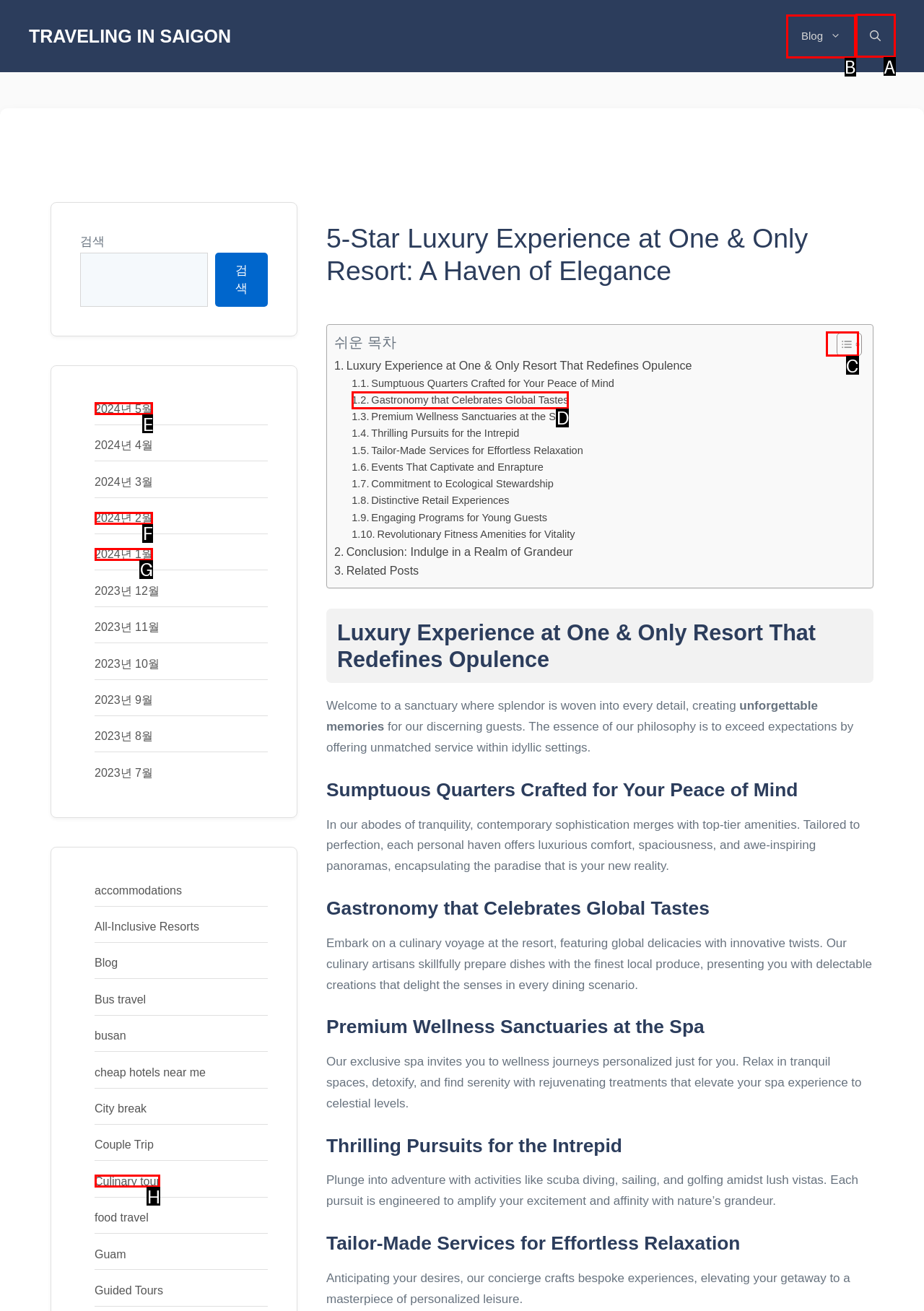Out of the given choices, which letter corresponds to the UI element required to Click the 'HABLAMOS ESPAÑOL' link? Answer with the letter.

None